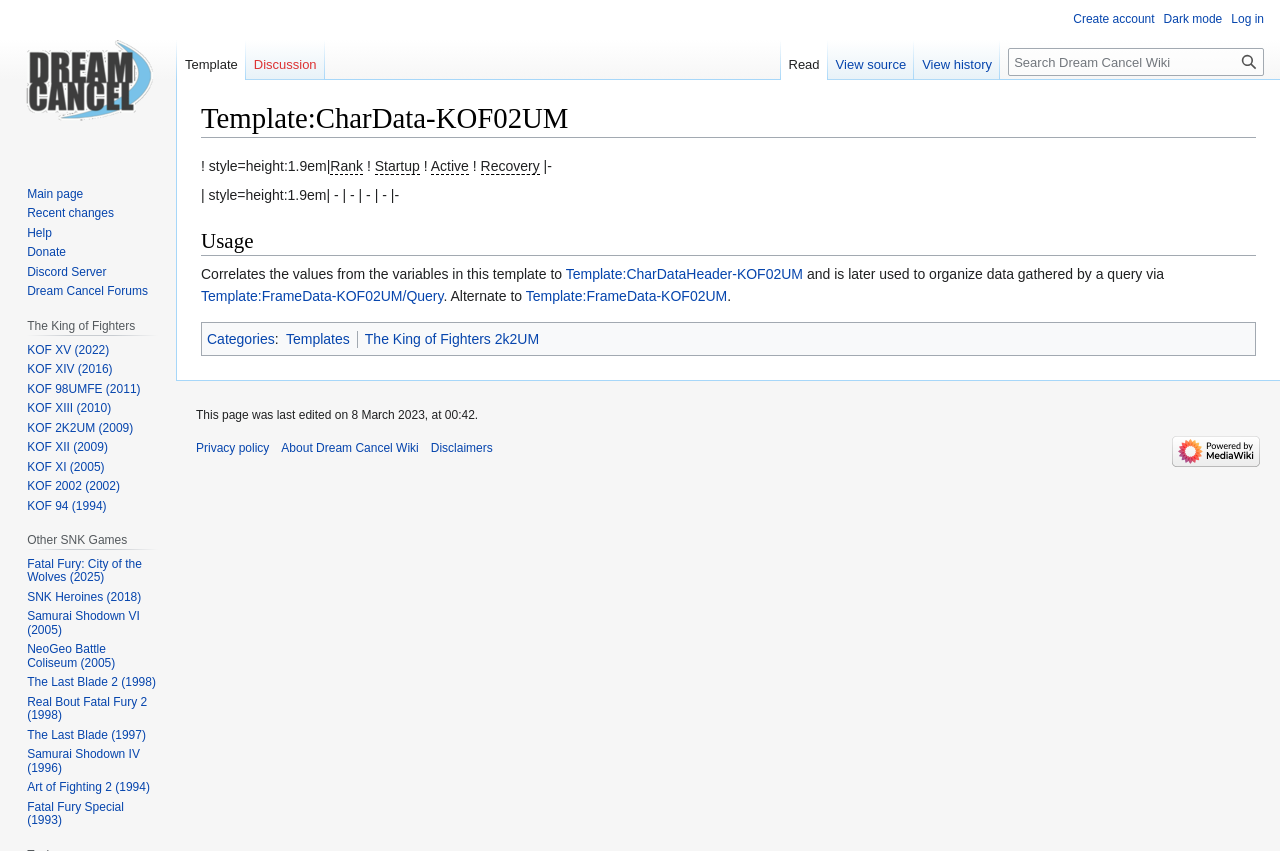Provide an in-depth caption for the contents of the webpage.

The webpage is a template page for character data in the King of Fighters 2k2UM game on the Dream Cancel Wiki. At the top, there is a main heading "Template:CharData-KOF02UM" followed by two links to "Jump to navigation" and "Jump to search". Below this, there is a table with columns labeled "Rank", "Startup", "Active", and "Recovery", with some values filled in.

Underneath the table, there is a heading "Usage" followed by a paragraph of text explaining how the template correlates values from variables to organize data gathered by a query. There are also links to related templates and a query page.

To the right of the main content, there are several navigation menus. The first menu has links to "Personal tools" such as creating an account, logging in, and switching to dark mode. The second menu has links to different namespaces, including "Template" and "Discussion". The third menu has links to different views, including "Read" and "View source".

At the top right, there is a search bar with a heading "Search" and a button to submit the search query. Below this, there is a link to visit the main page.

On the left side, there are several navigation menus. The first menu has links to the main page, recent changes, help, and donation. The second menu has links to different King of Fighters games, including KOF XV, KOF XIV, and KOF 2K2UM. The third menu has links to other SNK games, including Fatal Fury and Samurai Shodown.

At the bottom of the page, there is a footer with information about the page's last edit, as well as links to the privacy policy, about page, disclaimers, and a powered by MediaWiki logo.